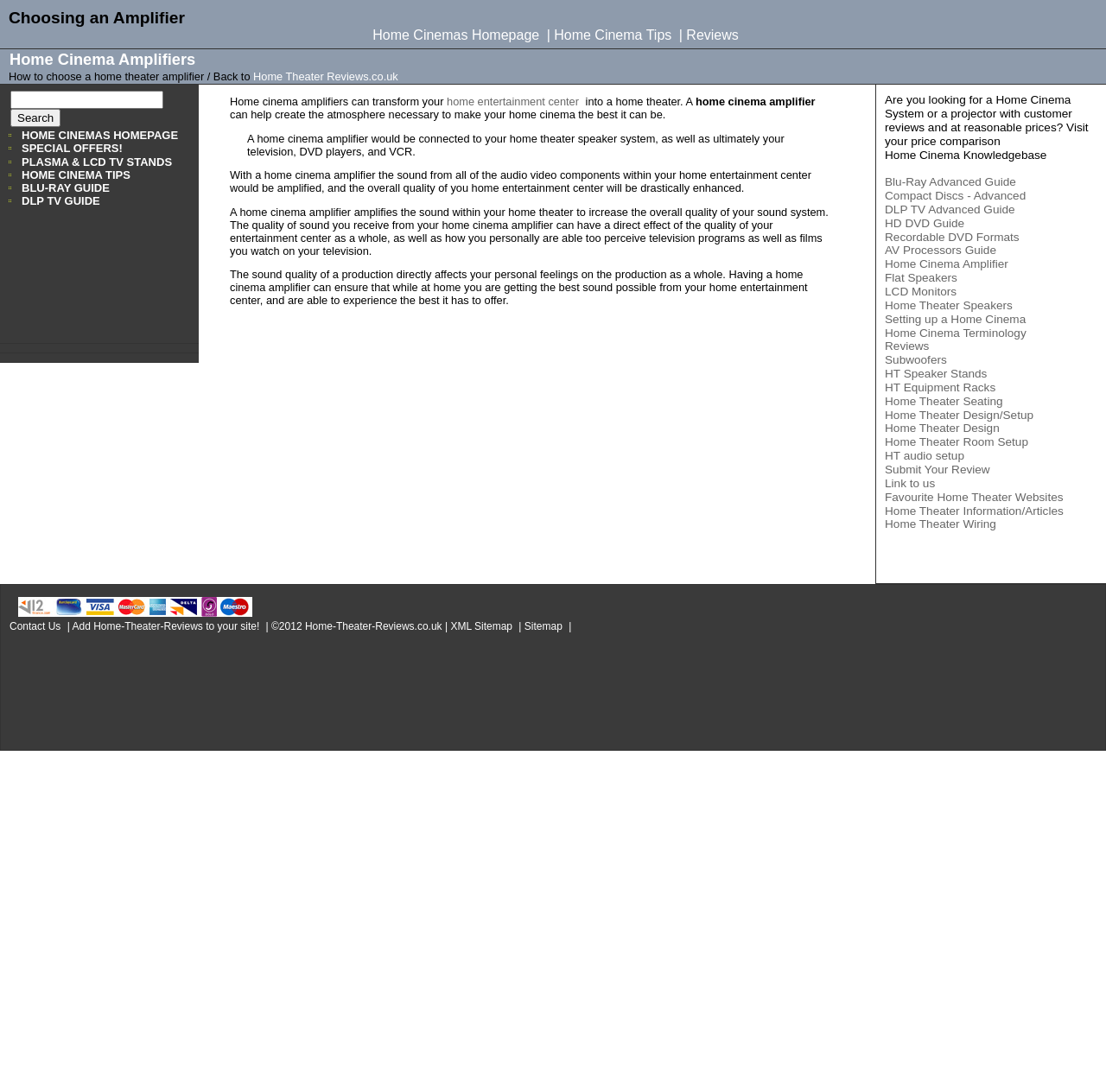What is the relationship between a home cinema amplifier and a home entertainment center?
Based on the content of the image, thoroughly explain and answer the question.

Based on the webpage, a home cinema amplifier is a component of a home entertainment center, and it plays a crucial role in enhancing the overall quality of the center by amplifying the sound from various audio-video components.